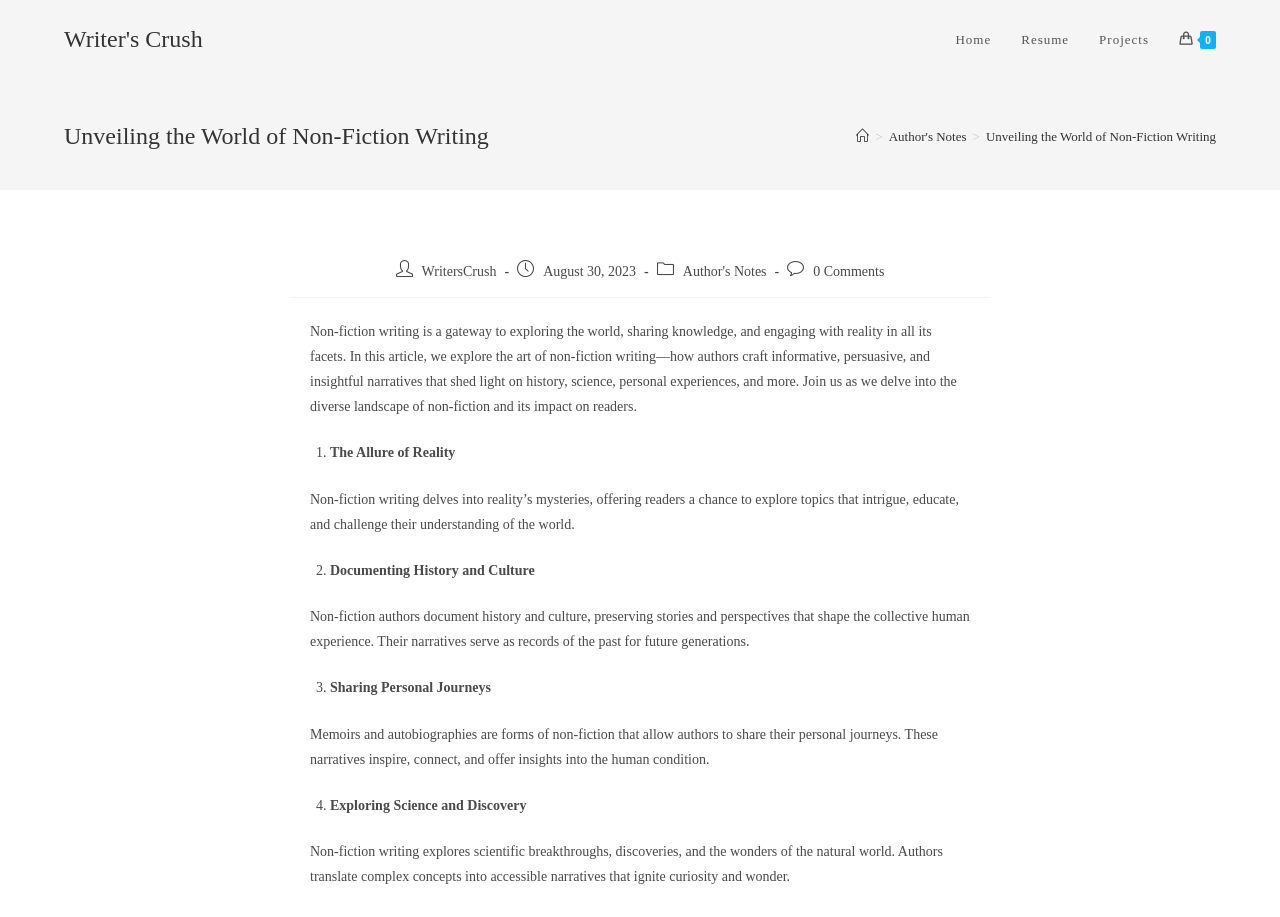Find and generate the main title of the webpage.

Unveiling the World of Non-Fiction Writing